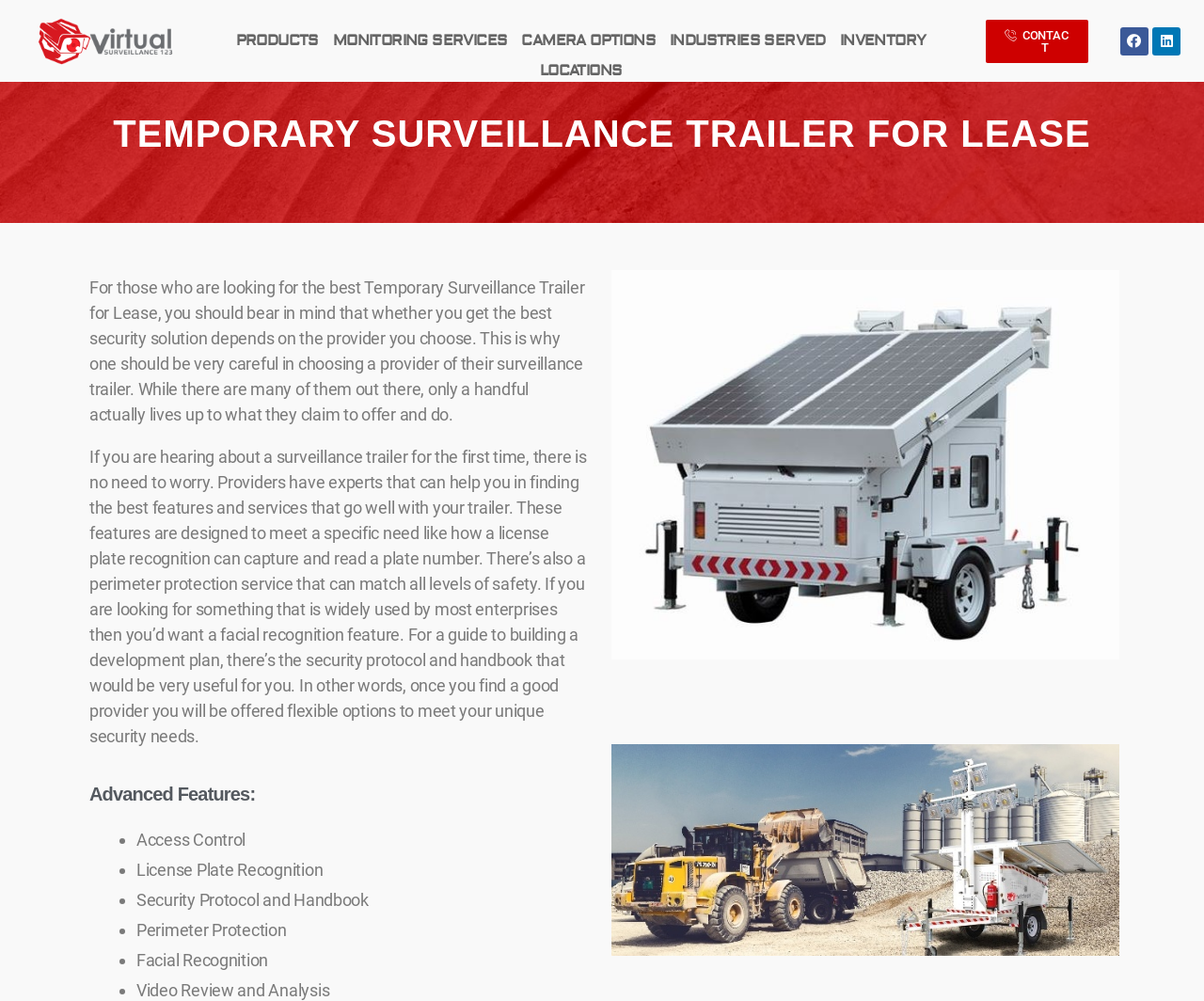Using the description "Mold Cleanup", predict the bounding box of the relevant HTML element.

None